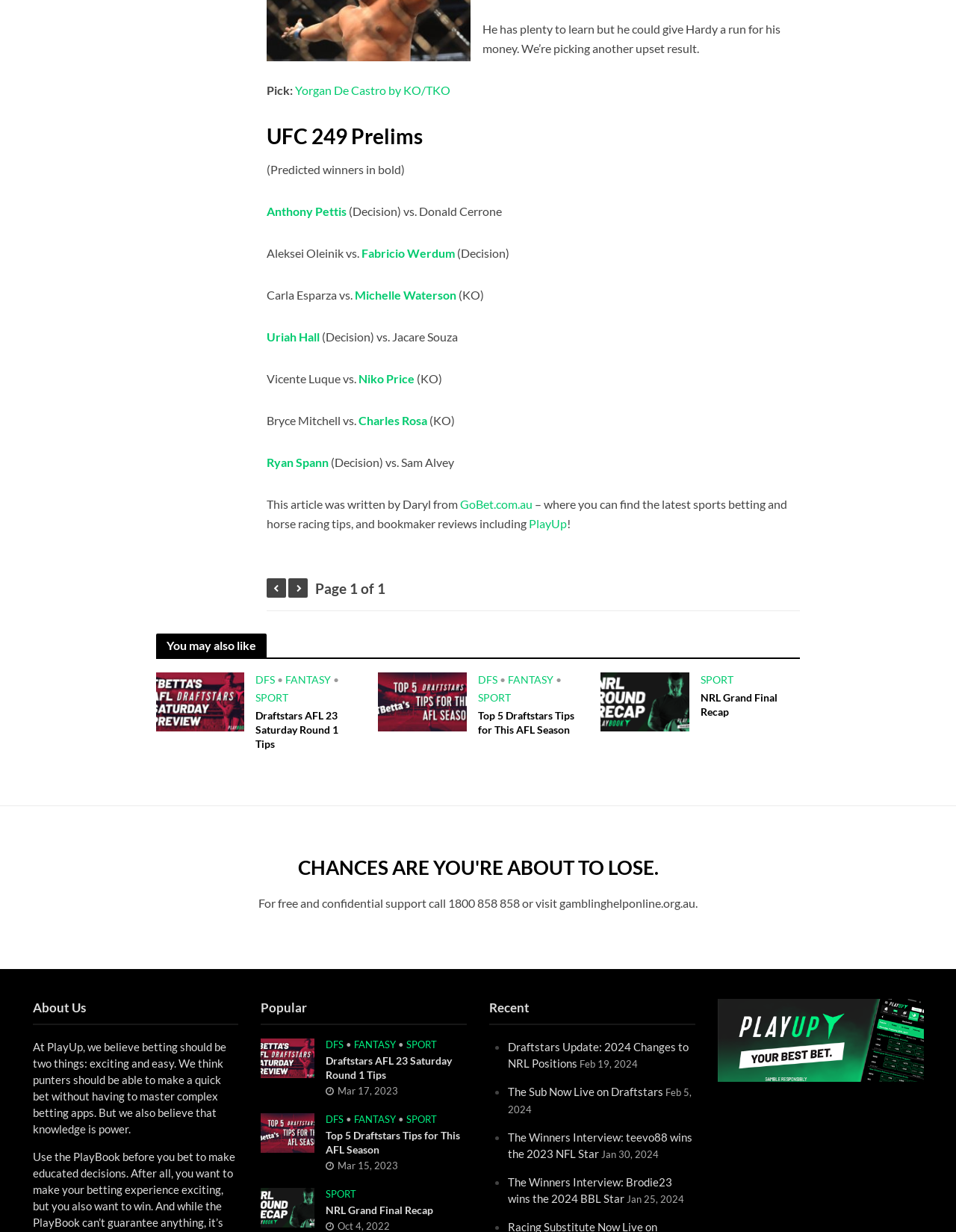Highlight the bounding box of the UI element that corresponds to this description: "Yorgan De Castro by KO/TKO".

[0.309, 0.067, 0.471, 0.079]